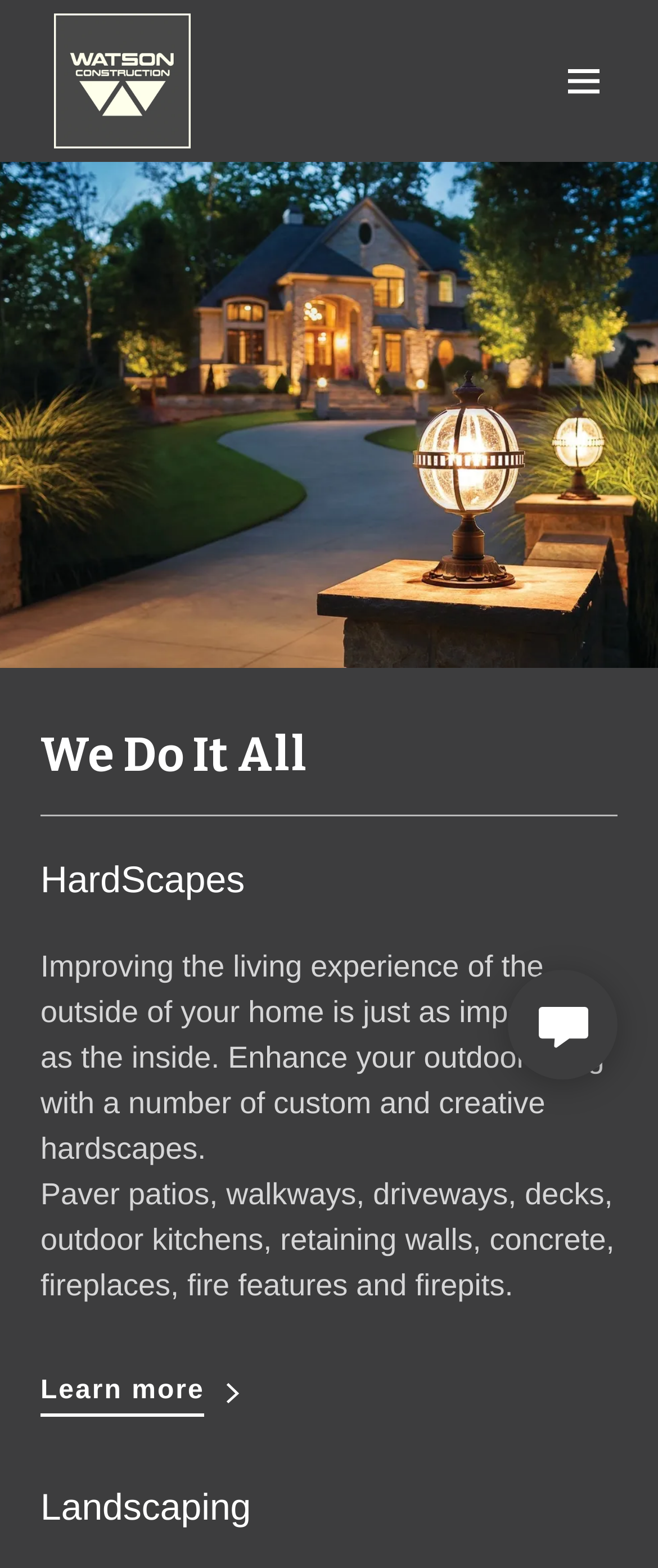What is the company name?
Based on the screenshot, give a detailed explanation to answer the question.

The company name is obtained from the link element with the text 'Watson Construction' and an image with the same name, which is likely a logo.